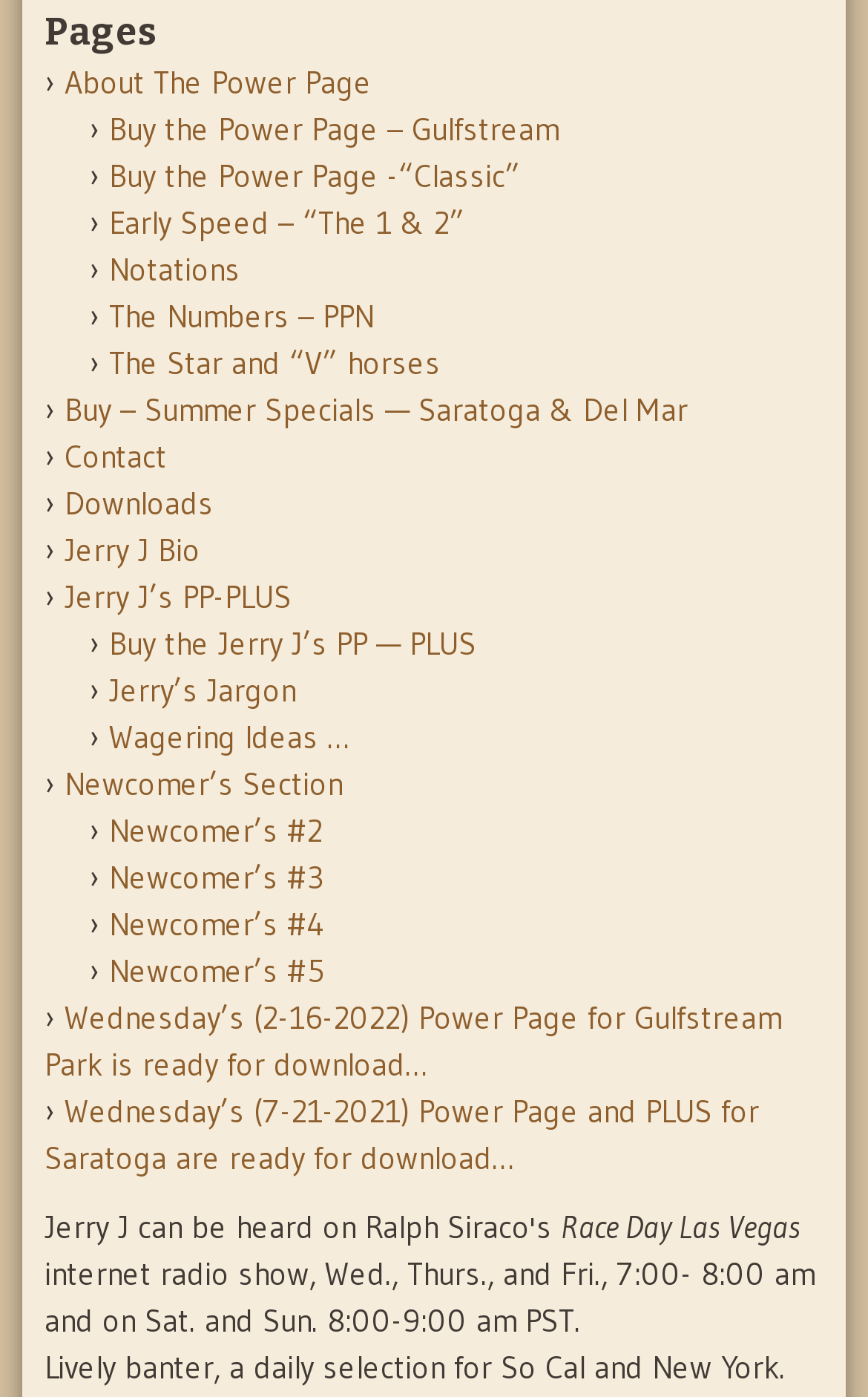Could you determine the bounding box coordinates of the clickable element to complete the instruction: "Check out the Newcomer's Section"? Provide the coordinates as four float numbers between 0 and 1, i.e., [left, top, right, bottom].

[0.074, 0.548, 0.395, 0.576]